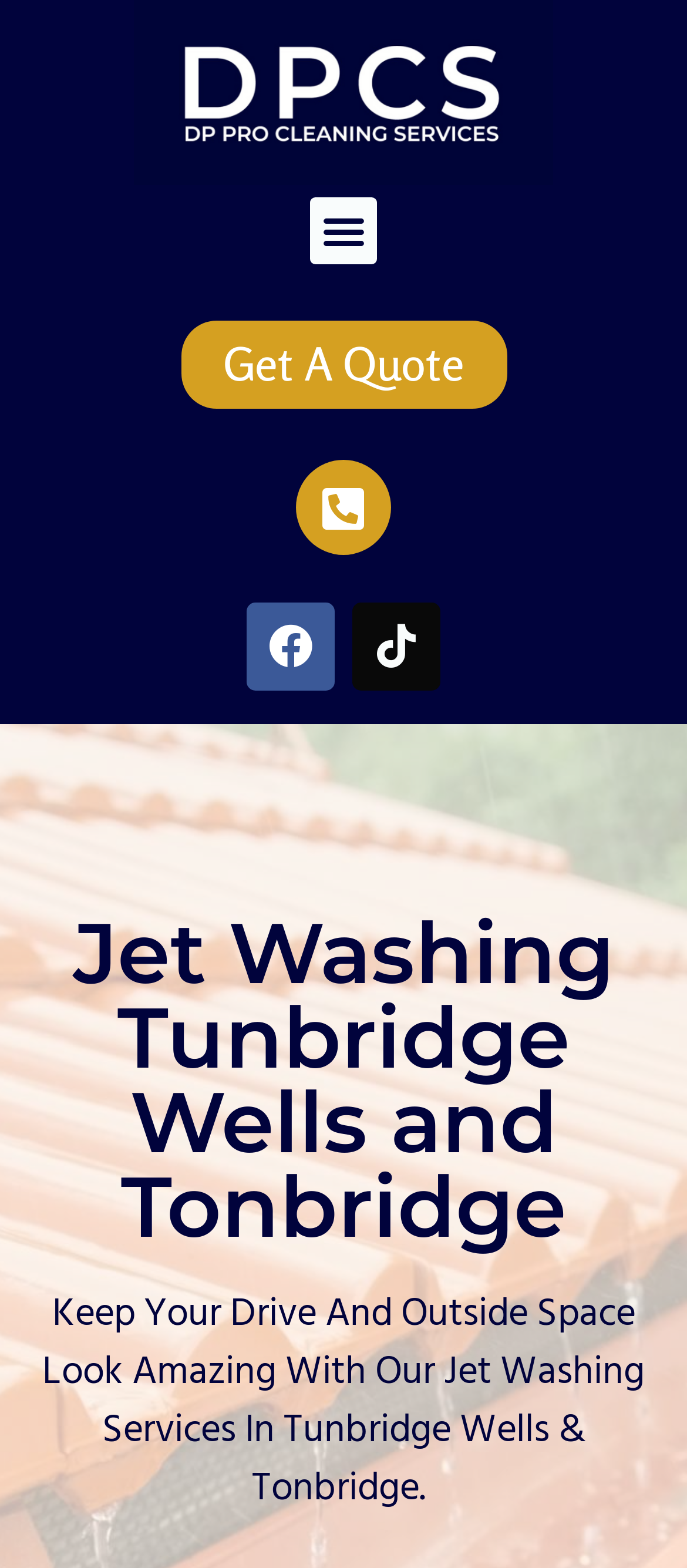Provide a short answer using a single word or phrase for the following question: 
What is the service provided?

Jet Washing